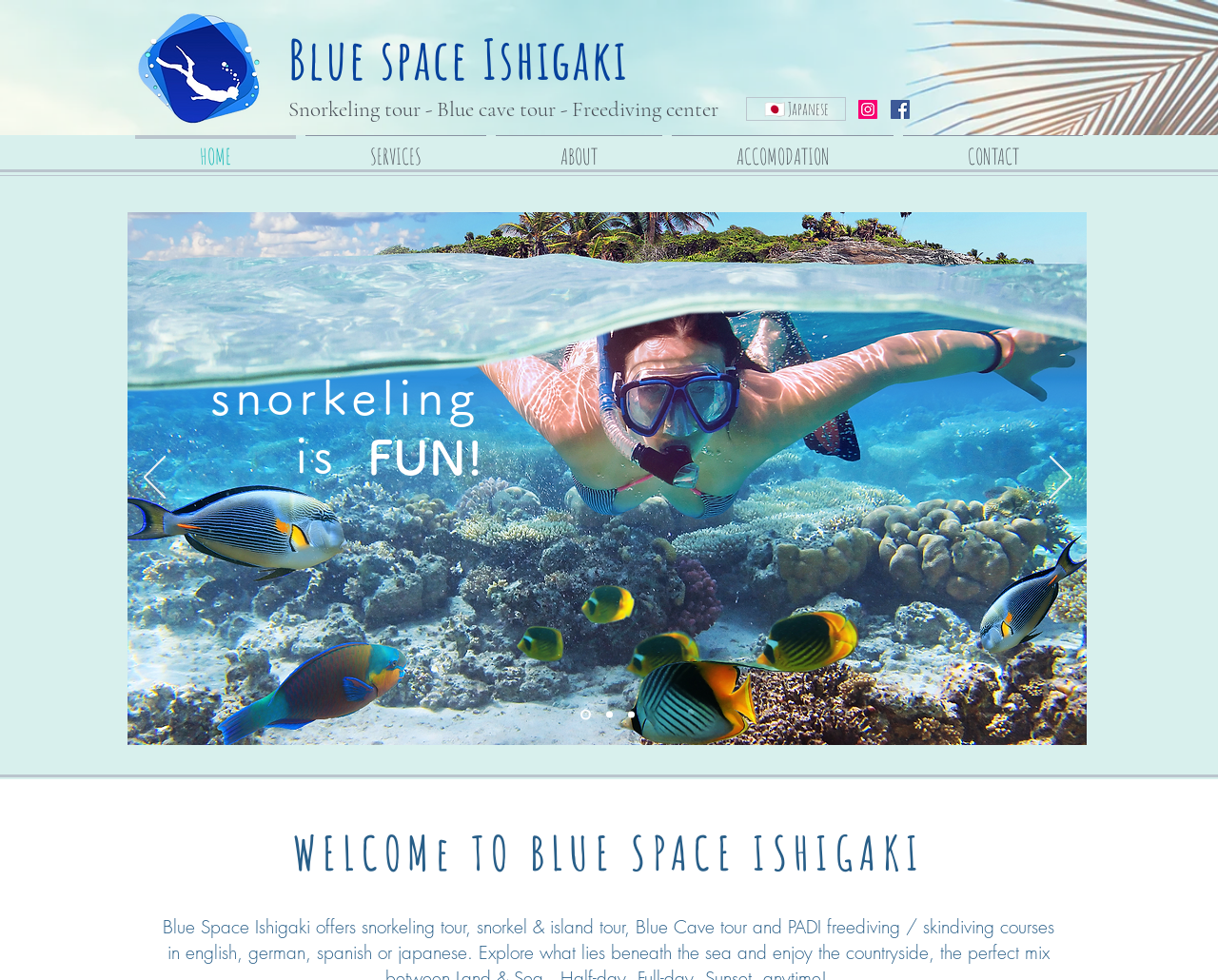Identify the bounding box coordinates for the UI element described as: "🇯🇵 Japanese". The coordinates should be provided as four floats between 0 and 1: [left, top, right, bottom].

[0.612, 0.099, 0.695, 0.123]